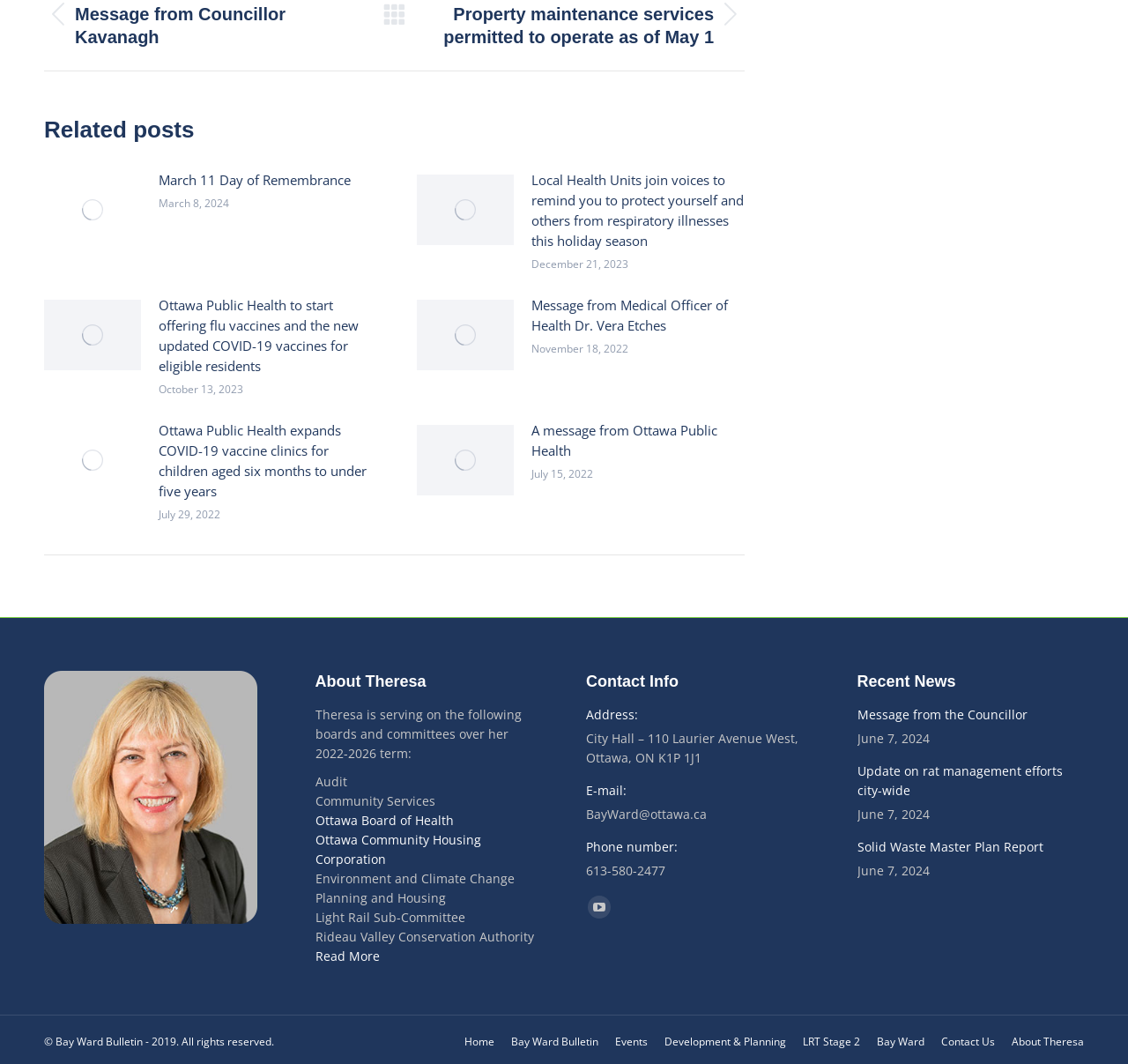Predict the bounding box coordinates of the area that should be clicked to accomplish the following instruction: "Visit the Ottawa Board of Health page". The bounding box coordinates should consist of four float numbers between 0 and 1, i.e., [left, top, right, bottom].

[0.279, 0.763, 0.402, 0.778]